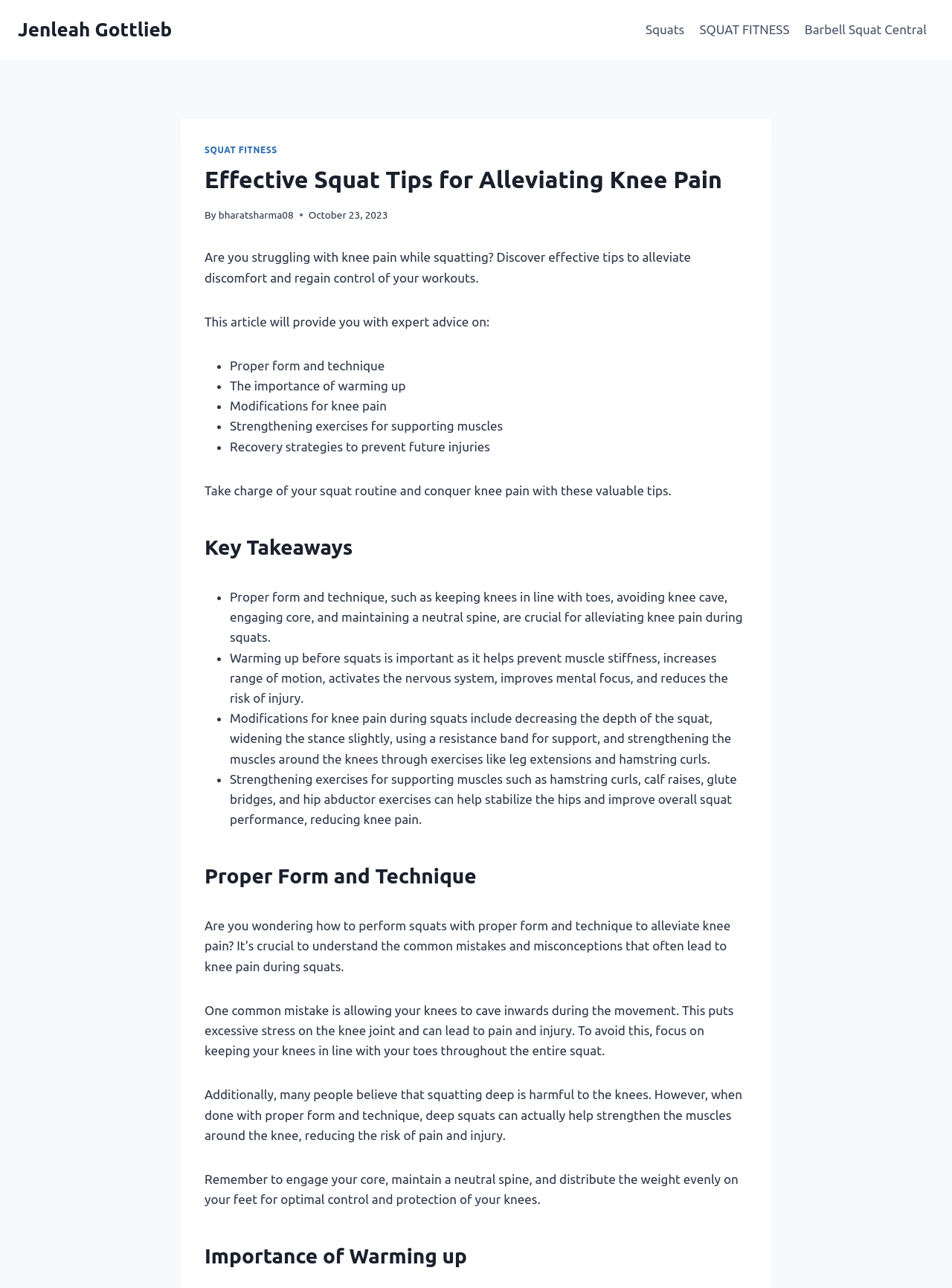How many key takeaways are mentioned in the article?
Using the information from the image, provide a comprehensive answer to the question.

The key takeaways are listed under the 'Key Takeaways' heading. There are four bullet points, each describing a key takeaway. Therefore, there are four key takeaways mentioned in the article.